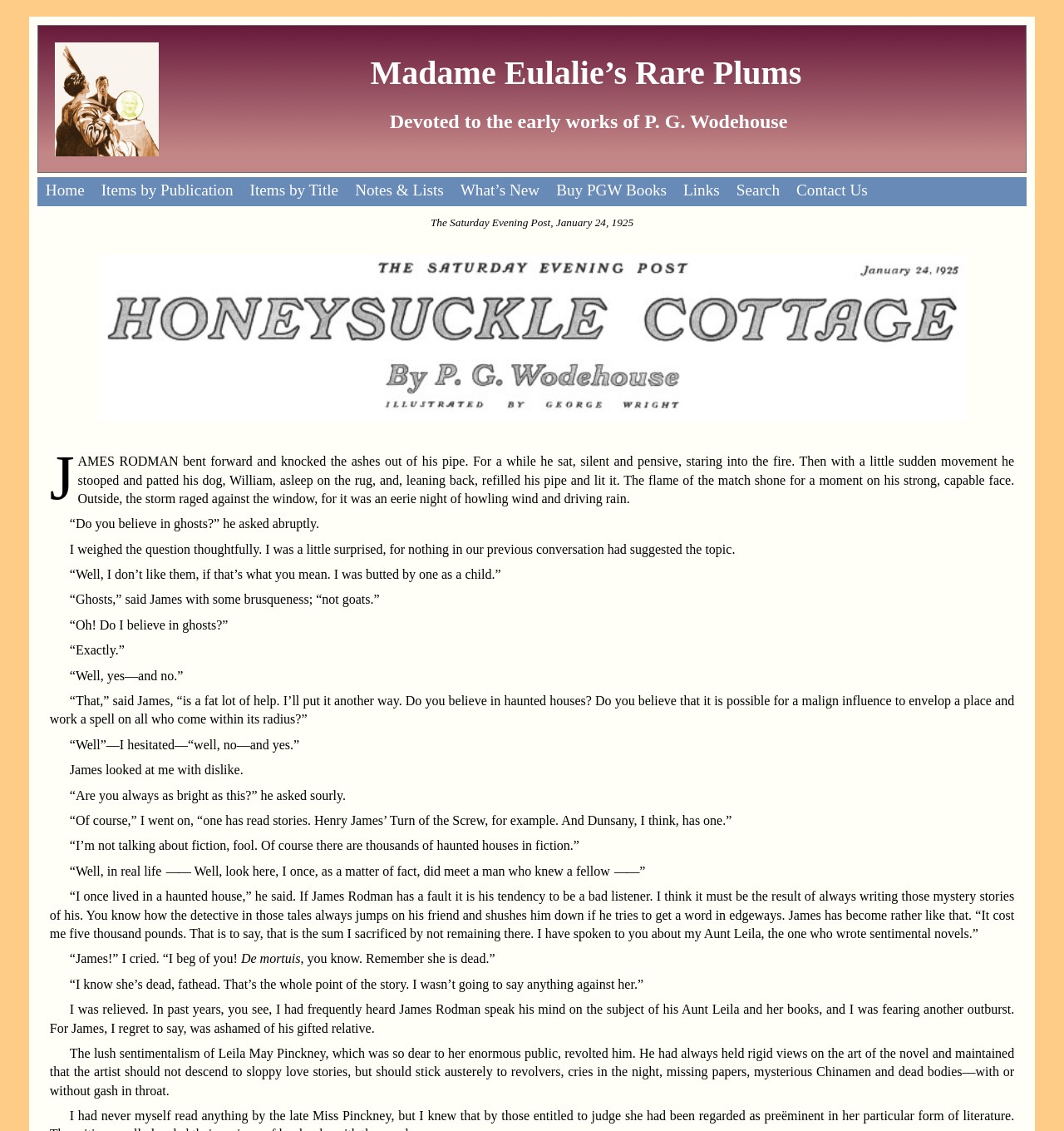Determine the bounding box coordinates for the clickable element required to fulfill the instruction: "Click on the 'Home' link". Provide the coordinates as four float numbers between 0 and 1, i.e., [left, top, right, bottom].

[0.035, 0.157, 0.087, 0.182]